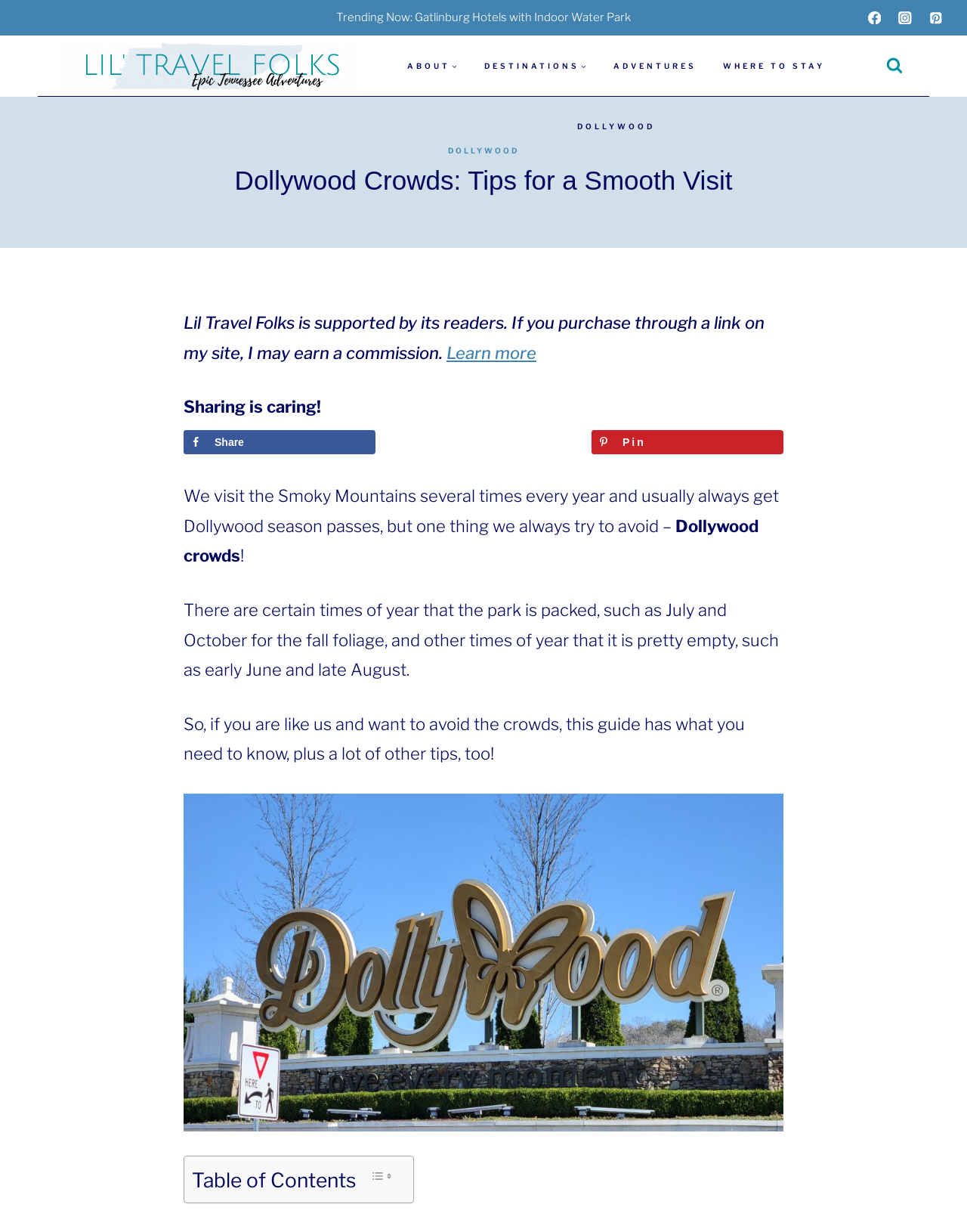Please find and generate the text of the main heading on the webpage.

Dollywood Crowds: Tips for a Smooth Visit